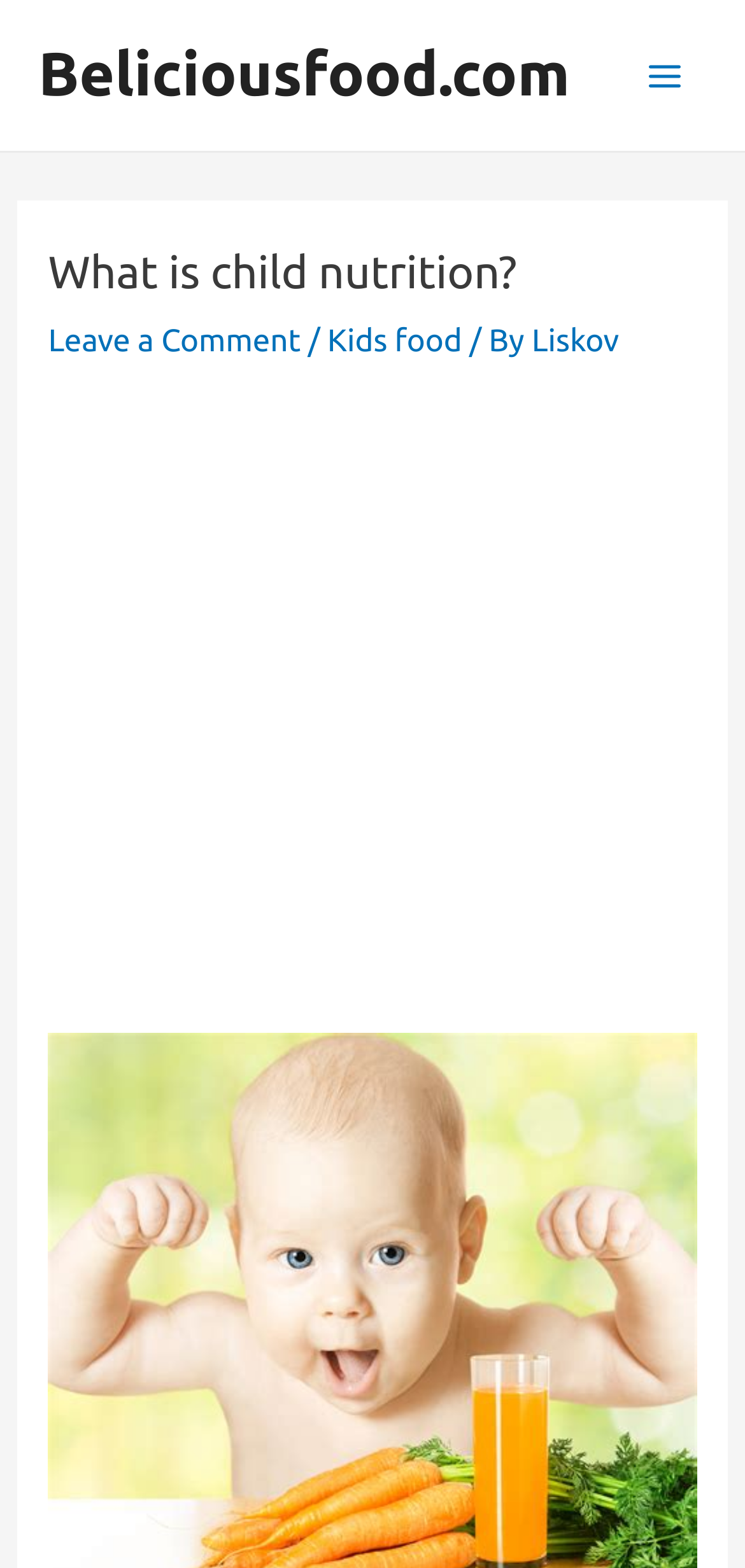Based on the image, please elaborate on the answer to the following question:
Is the main menu expanded?

I found a button element with the text 'Main Menu' and the attribute 'expanded' set to 'False', indicating that the main menu is not expanded.